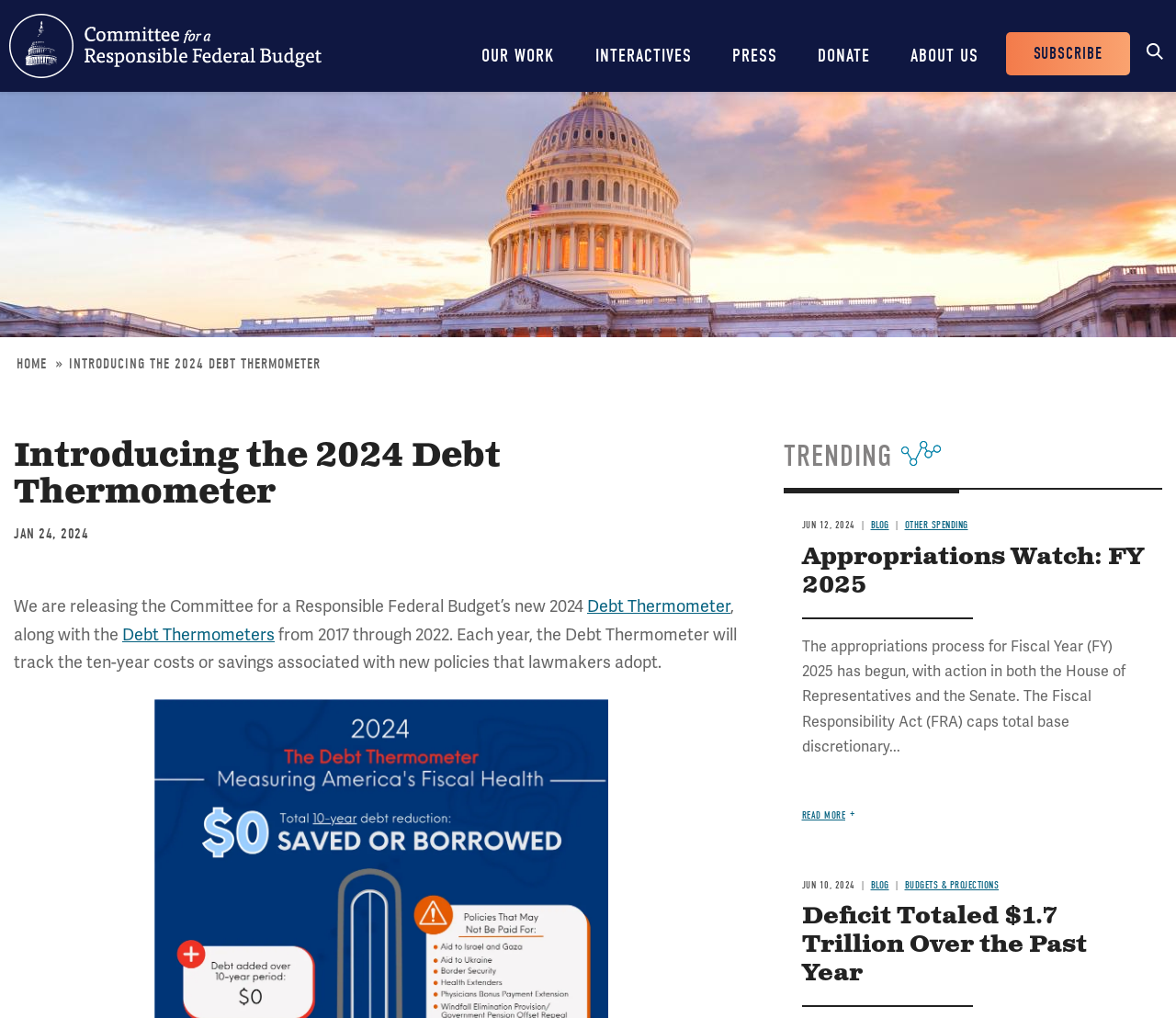Can you look at the image and give a comprehensive answer to the question:
What is the title of the section below the main heading?

The question can be answered by looking at the heading element below the main heading, which is 'TRENDING'.